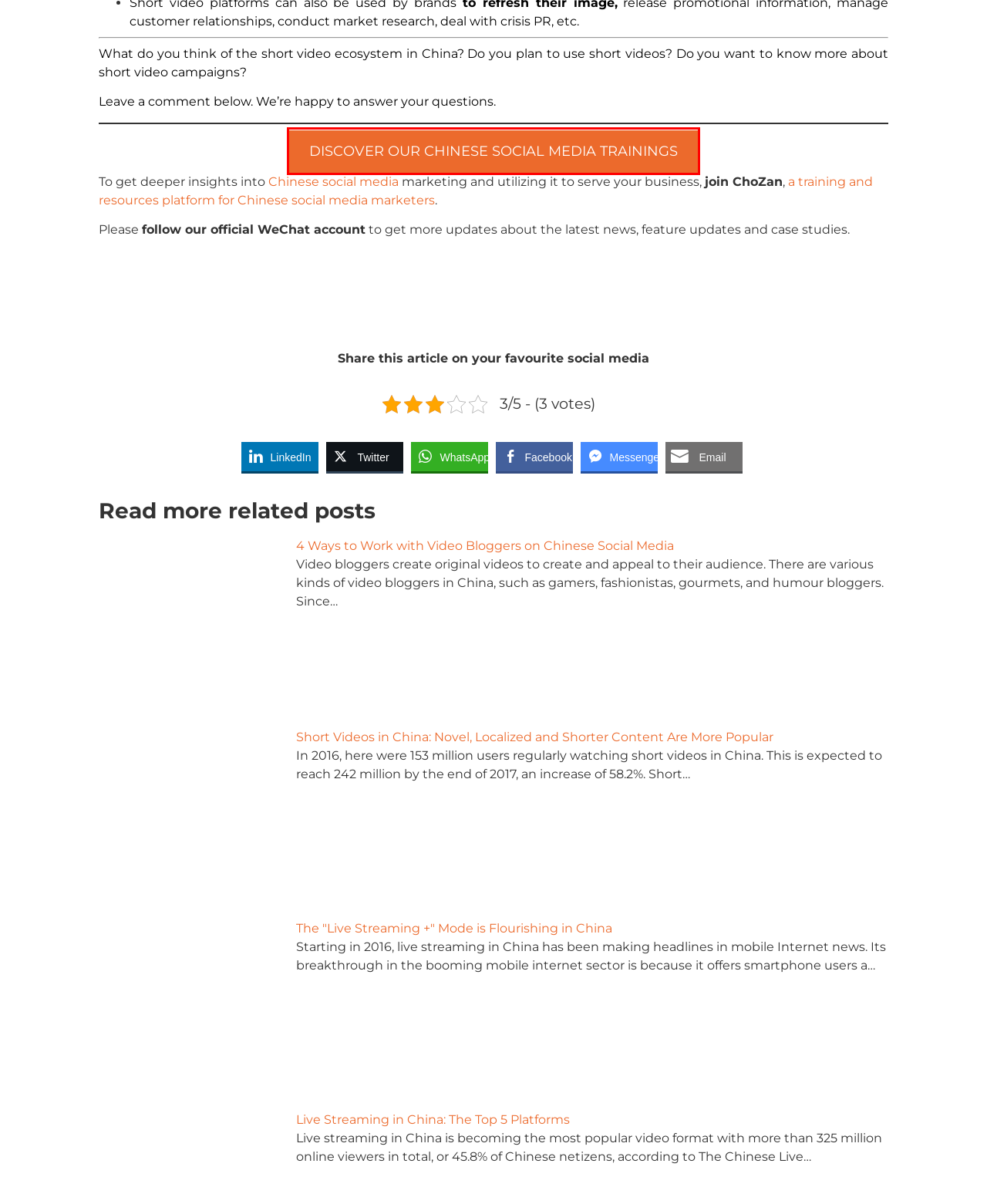Review the webpage screenshot and focus on the UI element within the red bounding box. Select the best-matching webpage description for the new webpage that follows after clicking the highlighted element. Here are the candidates:
A. Chinese Social Media Marketing Training, Course & Class - ChoZan
B. The New Trends of Short Videos Marketing in China - ChoZan
C. Top Online B2B Chinese Channels You Need To Know For 2023
D. Discover WeChat Labs & New Moments Ad Format - ChoZan
E. Digital China Consultancy & Digital Marketing Resources - ChoZan
F. Terms of Use | Please Read Carefully | Welcome to ChoZan! - ChoZan
G. The "Live Streaming +" Mode is Flourishing in China - ChoZan
H. Inke : The Hidden World of Chinese Live-Streaming - ChoZan

A